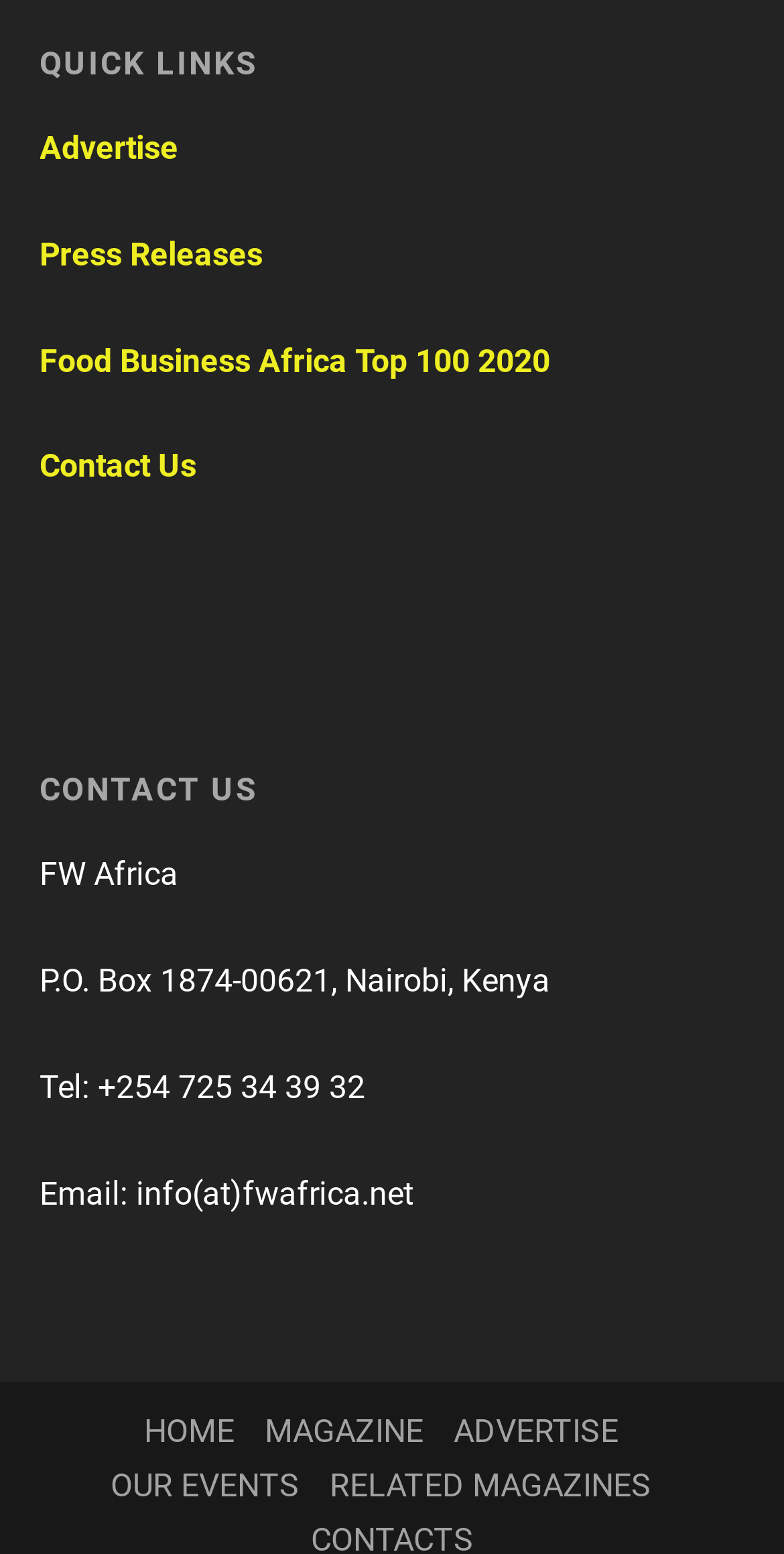Find the bounding box coordinates of the element to click in order to complete the given instruction: "Click on Advertise."

[0.05, 0.083, 0.237, 0.107]